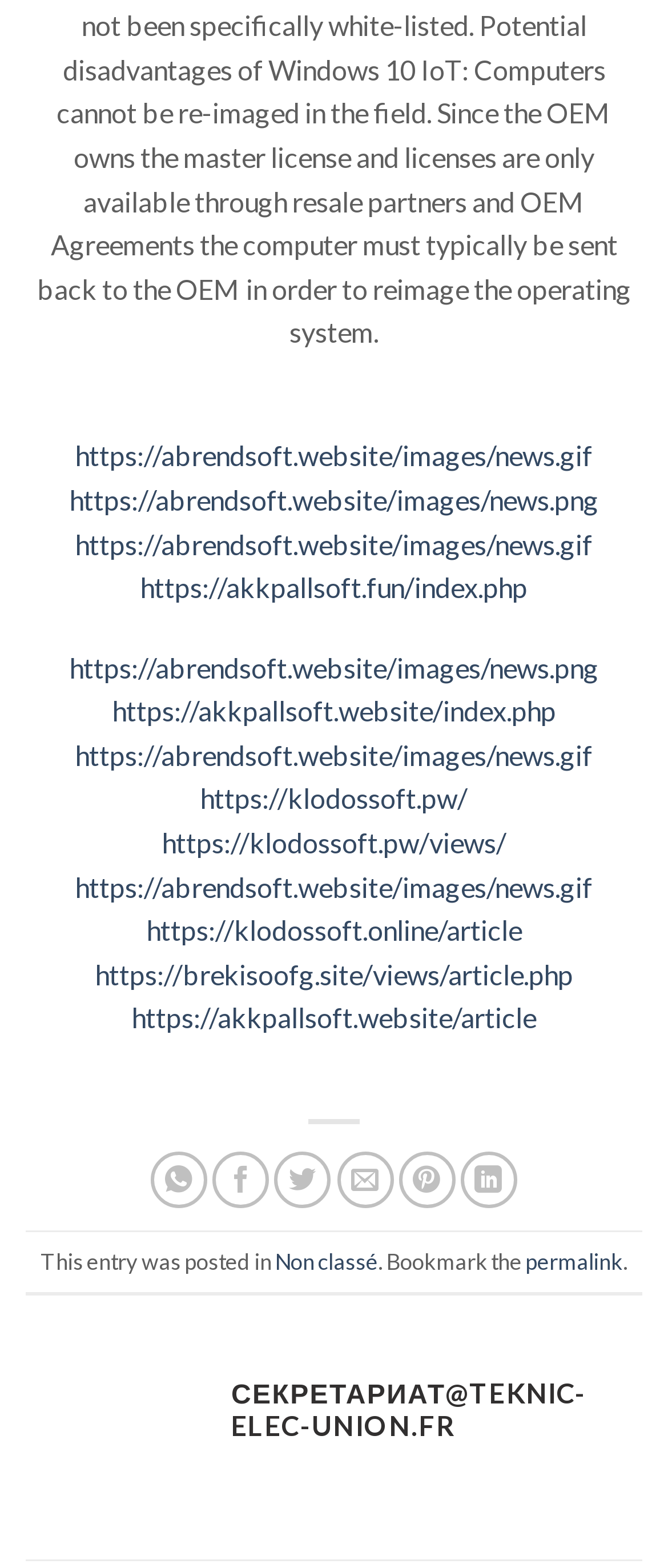What is the category of the post mentioned in the footer?
Please provide a single word or phrase in response based on the screenshot.

Non classé